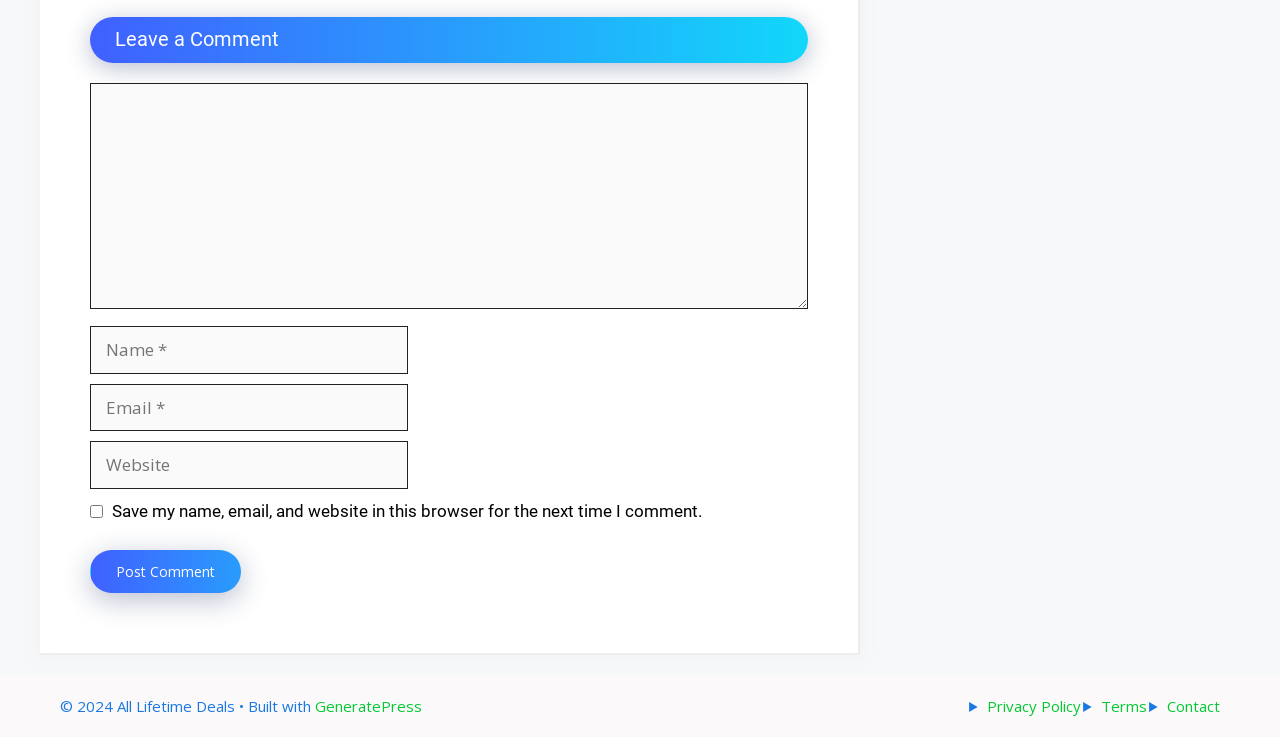What is the purpose of the textbox with the label 'Comment'?
Use the image to give a comprehensive and detailed response to the question.

The textbox with the label 'Comment' is required and has a heading 'Leave a Comment' above it, indicating that it is used to input a comment to be posted.